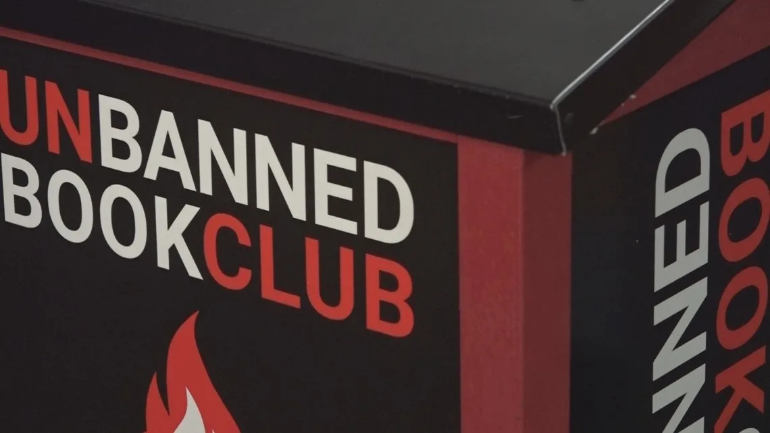Answer in one word or a short phrase: 
What is the purpose of the UNBANNED BOOK CLUB?

To provide access to restricted books